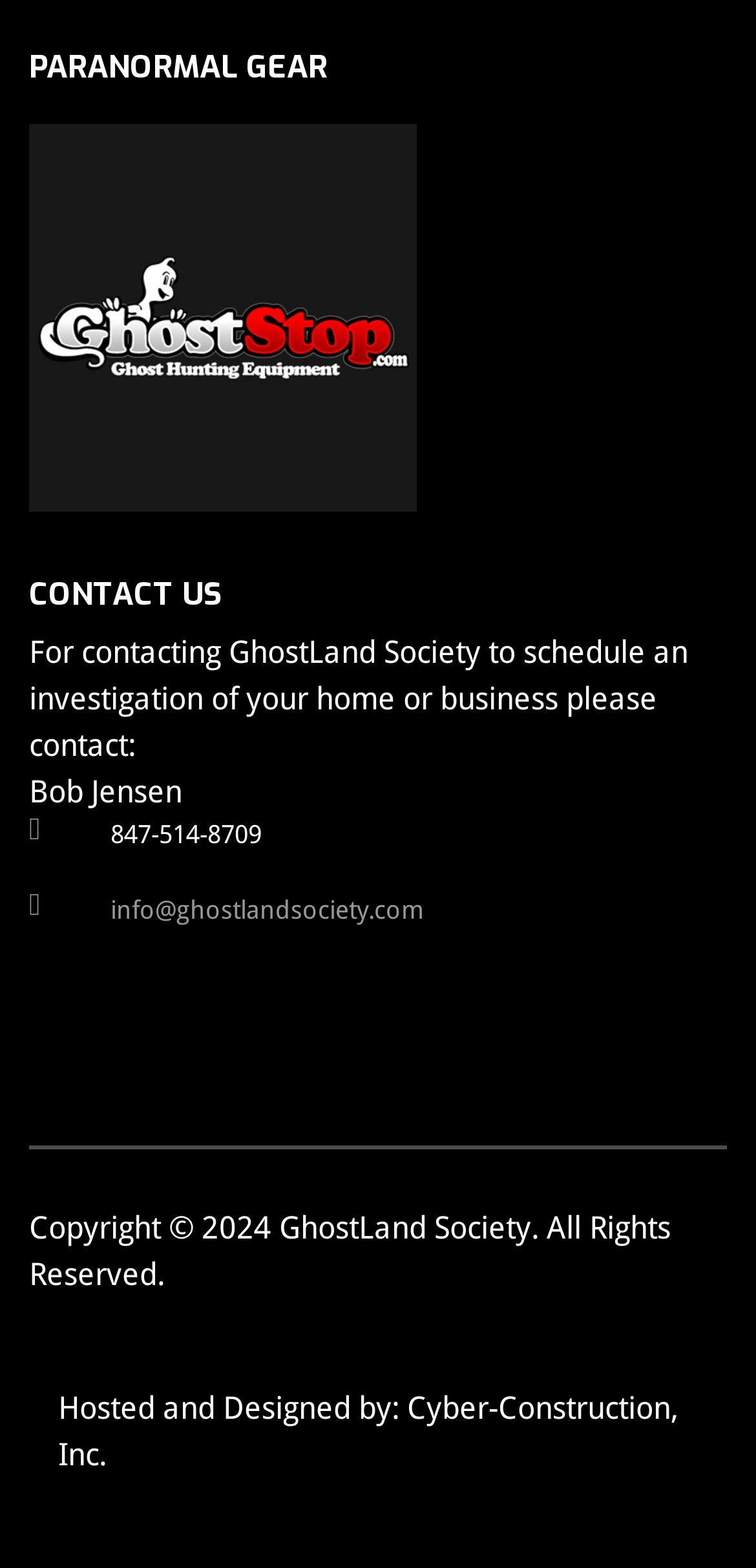Using the description "Cyber-Construction, Inc.", predict the bounding box of the relevant HTML element.

[0.077, 0.887, 0.897, 0.94]